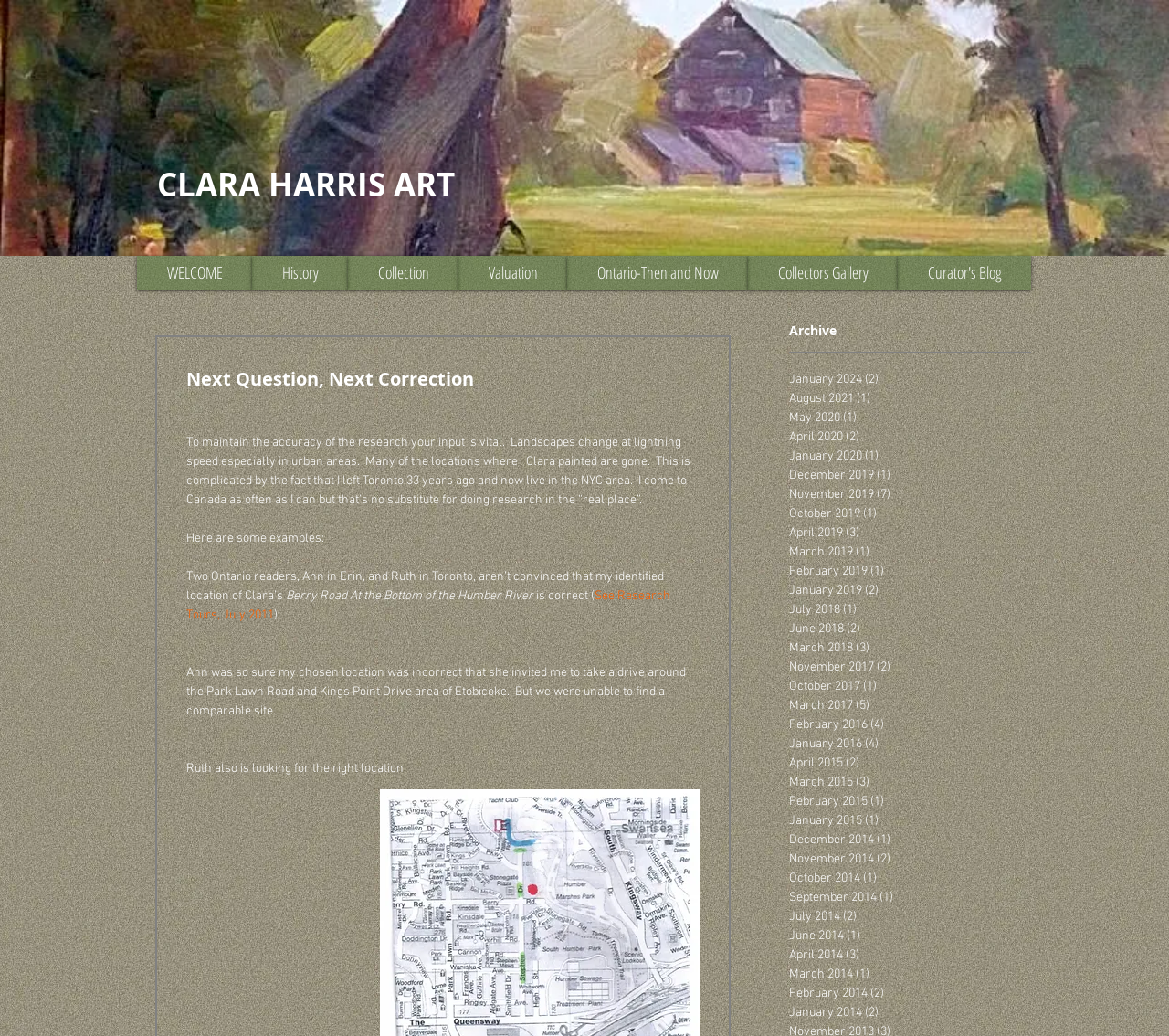Examine the screenshot and answer the question in as much detail as possible: Where did the author live 33 years ago?

The text 'I left Toronto 33 years ago and now live in the NYC area.' indicates that the author lived in Toronto 33 years ago.